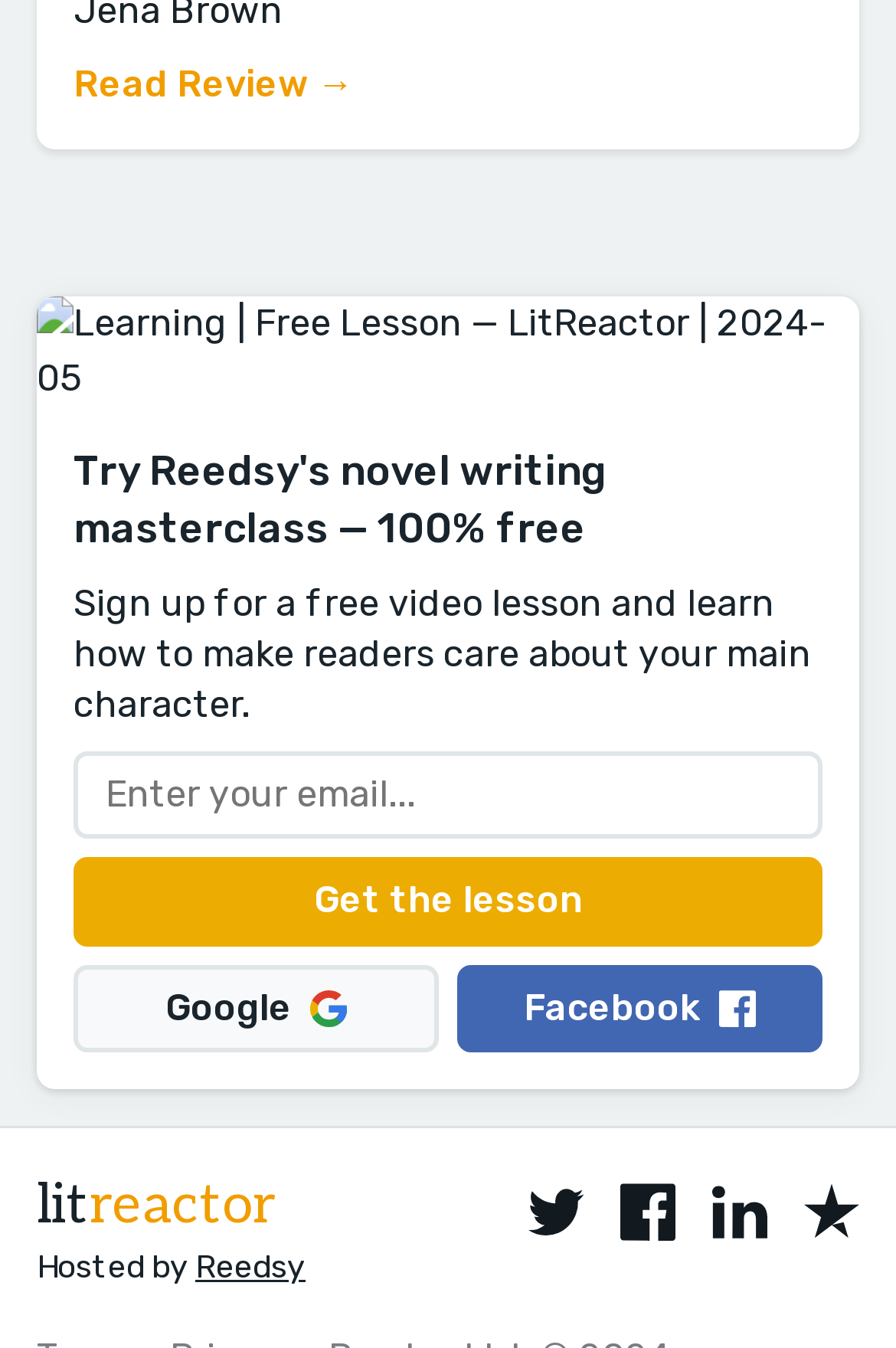Bounding box coordinates are to be given in the format (top-left x, top-left y, bottom-right x, bottom-right y). All values must be floating point numbers between 0 and 1. Provide the bounding box coordinate for the UI element described as: Read Review →

[0.082, 0.046, 0.395, 0.079]